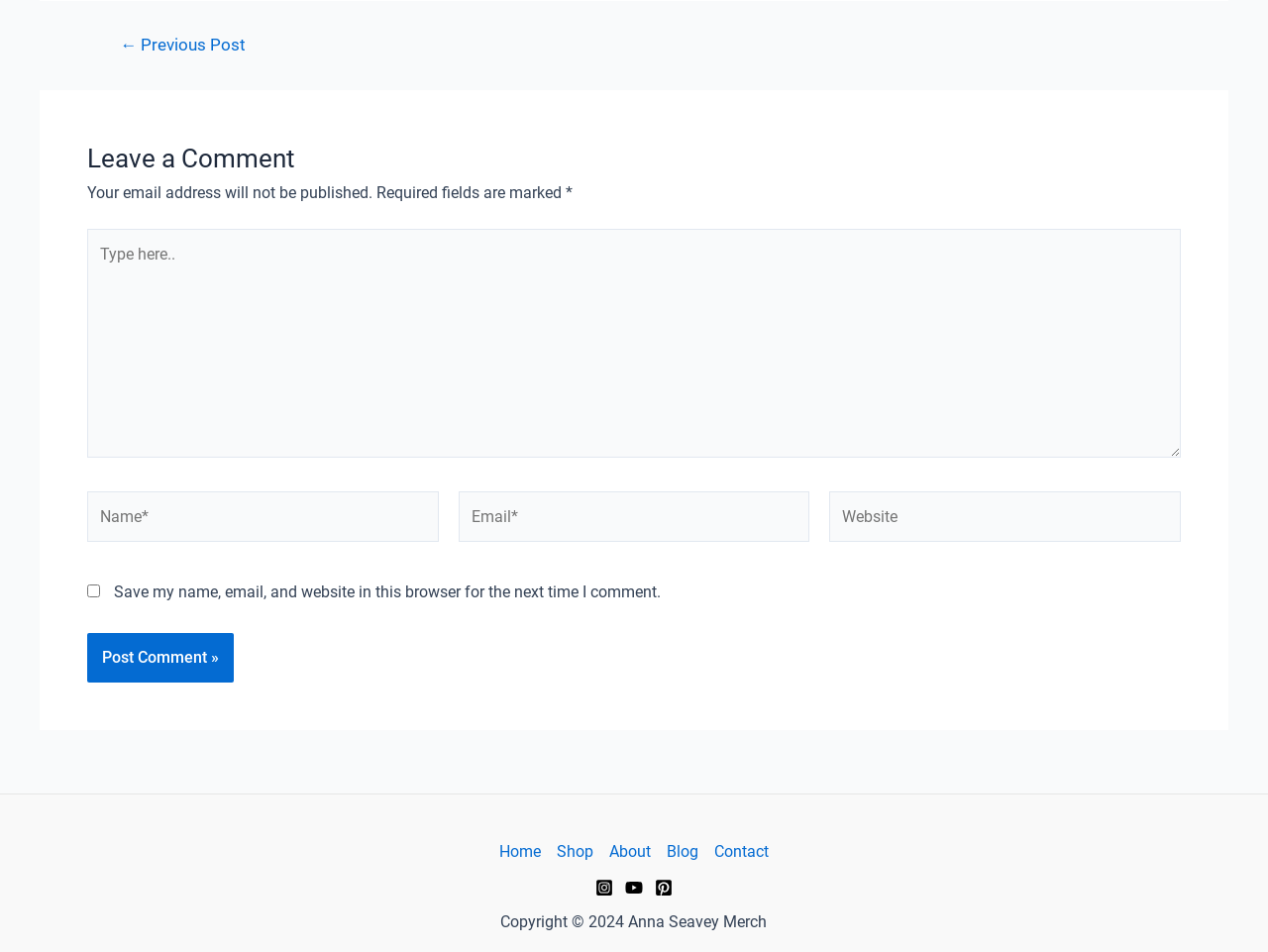Please determine the bounding box coordinates of the area that needs to be clicked to complete this task: 'Visit the Home page'. The coordinates must be four float numbers between 0 and 1, formatted as [left, top, right, bottom].

[0.394, 0.881, 0.433, 0.908]